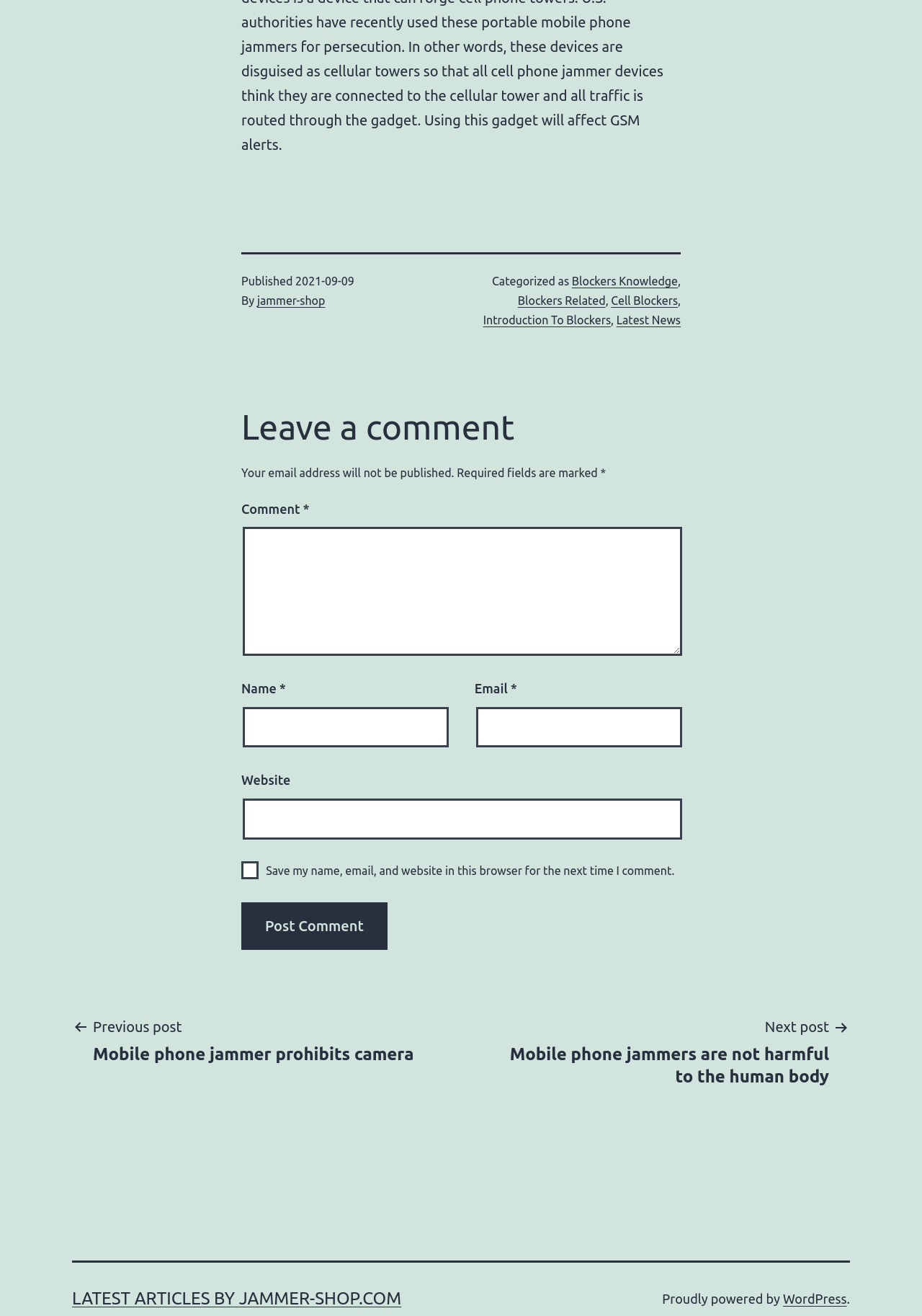Locate the bounding box coordinates of the clickable part needed for the task: "Leave a comment".

[0.262, 0.307, 0.738, 0.341]